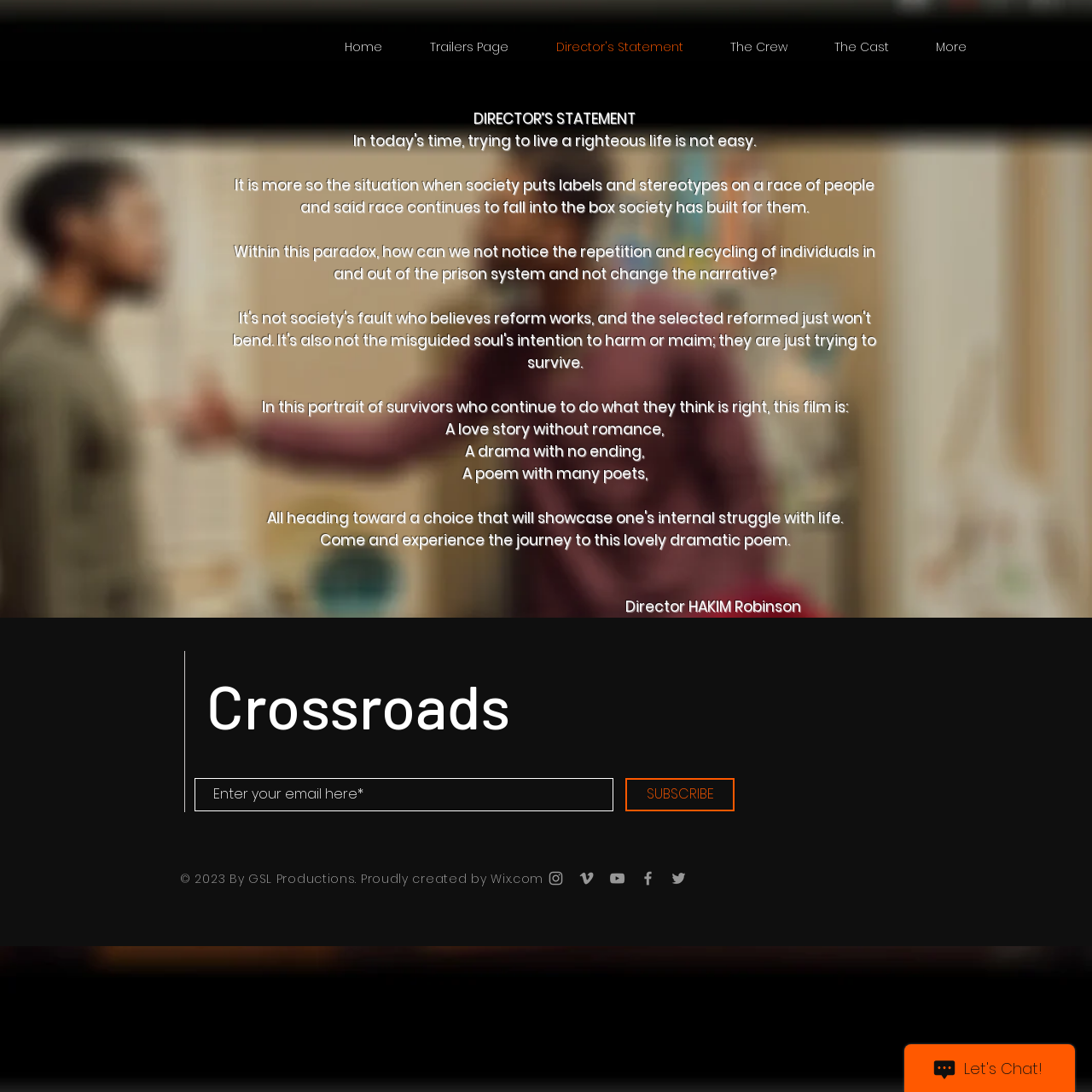Could you find the bounding box coordinates of the clickable area to complete this instruction: "Visit the 'Trailers Page'"?

[0.372, 0.029, 0.488, 0.057]